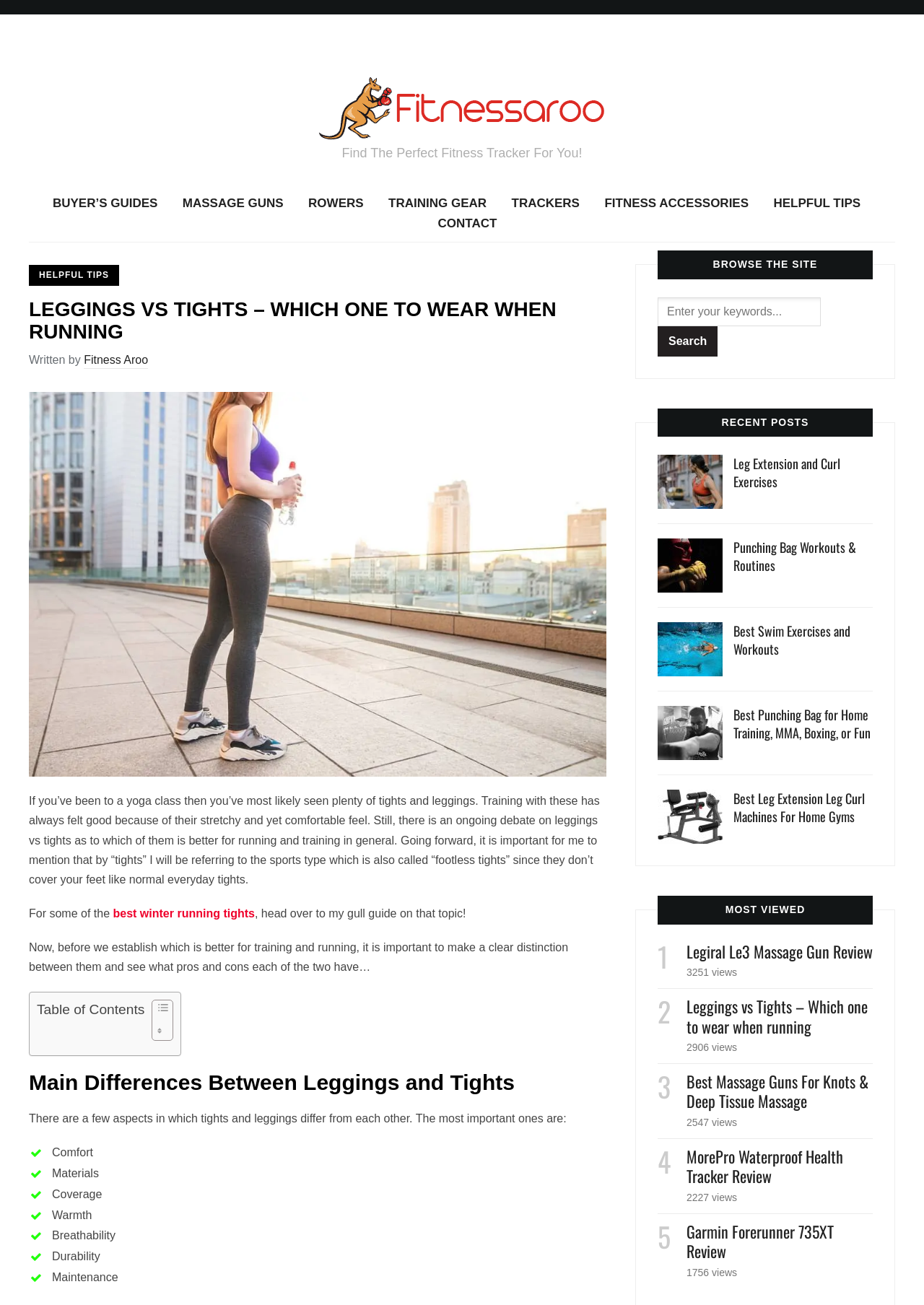What is the headline of the webpage?

LEGGINGS VS TIGHTS – WHICH ONE TO WEAR WHEN RUNNING